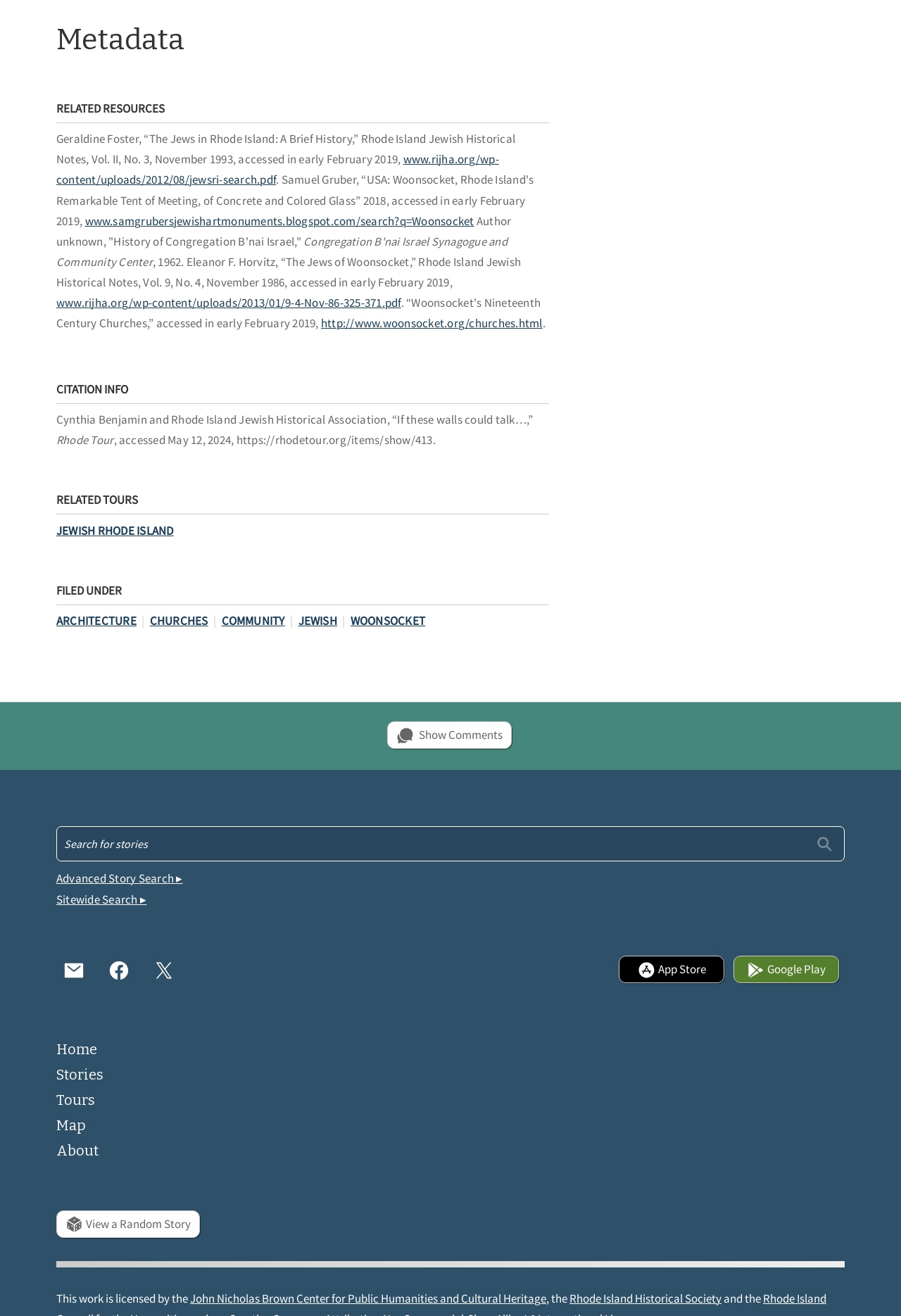What is the category of the link 'CHURCHES'?
With the help of the image, please provide a detailed response to the question.

The category of the link 'CHURCHES' is 'FILED UNDER' because it is one of the links under the heading element 'FILED UNDER'.